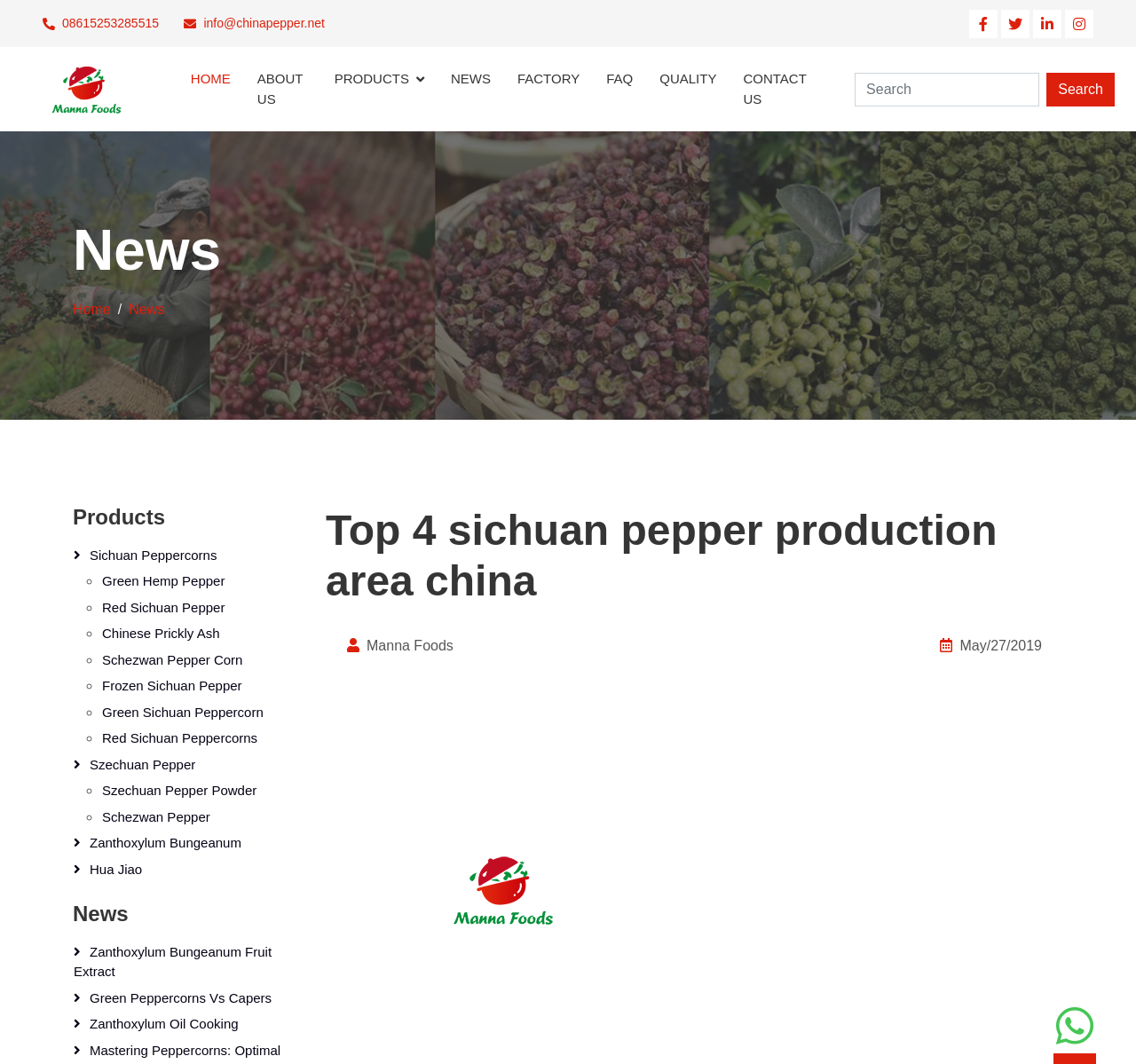Determine the bounding box for the UI element as described: "Products". The coordinates should be represented as four float numbers between 0 and 1, formatted as [left, top, right, bottom].

[0.064, 0.474, 0.145, 0.497]